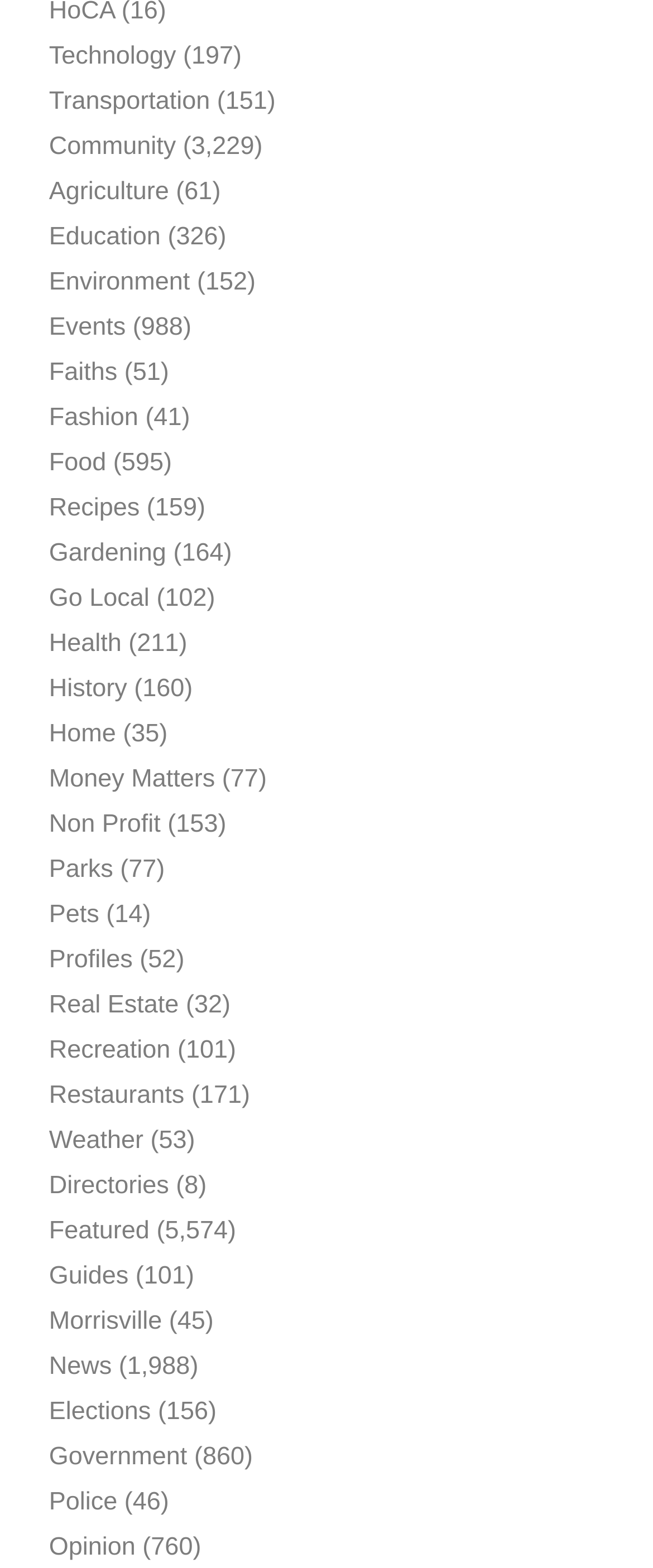Please answer the following question using a single word or phrase: 
How many categories are listed?

35